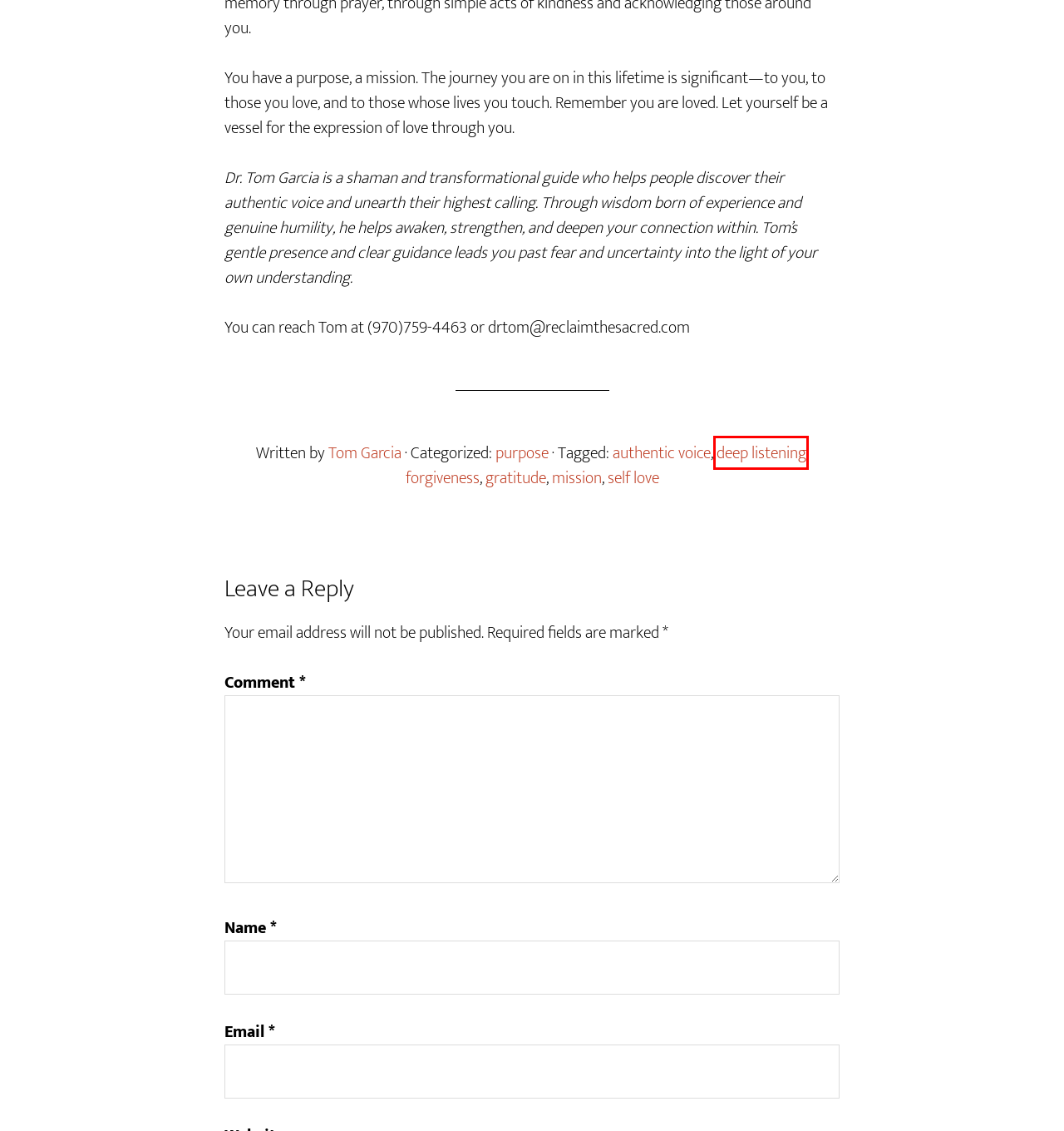You are presented with a screenshot of a webpage containing a red bounding box around a particular UI element. Select the best webpage description that matches the new webpage after clicking the element within the bounding box. Here are the candidates:
A. forgiveness Archives - Dr. Tom Garcia
B. Guided Psychedelic experience - Reclaim the Sacred
C. mission Archives - Dr. Tom Garcia
D. authentic voice Archives - Dr. Tom Garcia
E. deep listening Archives - Dr. Tom Garcia
F. self love Archives - Dr. Tom Garcia
G. gratitude Archives - Dr. Tom Garcia
H. purpose Archives - Dr. Tom Garcia

E